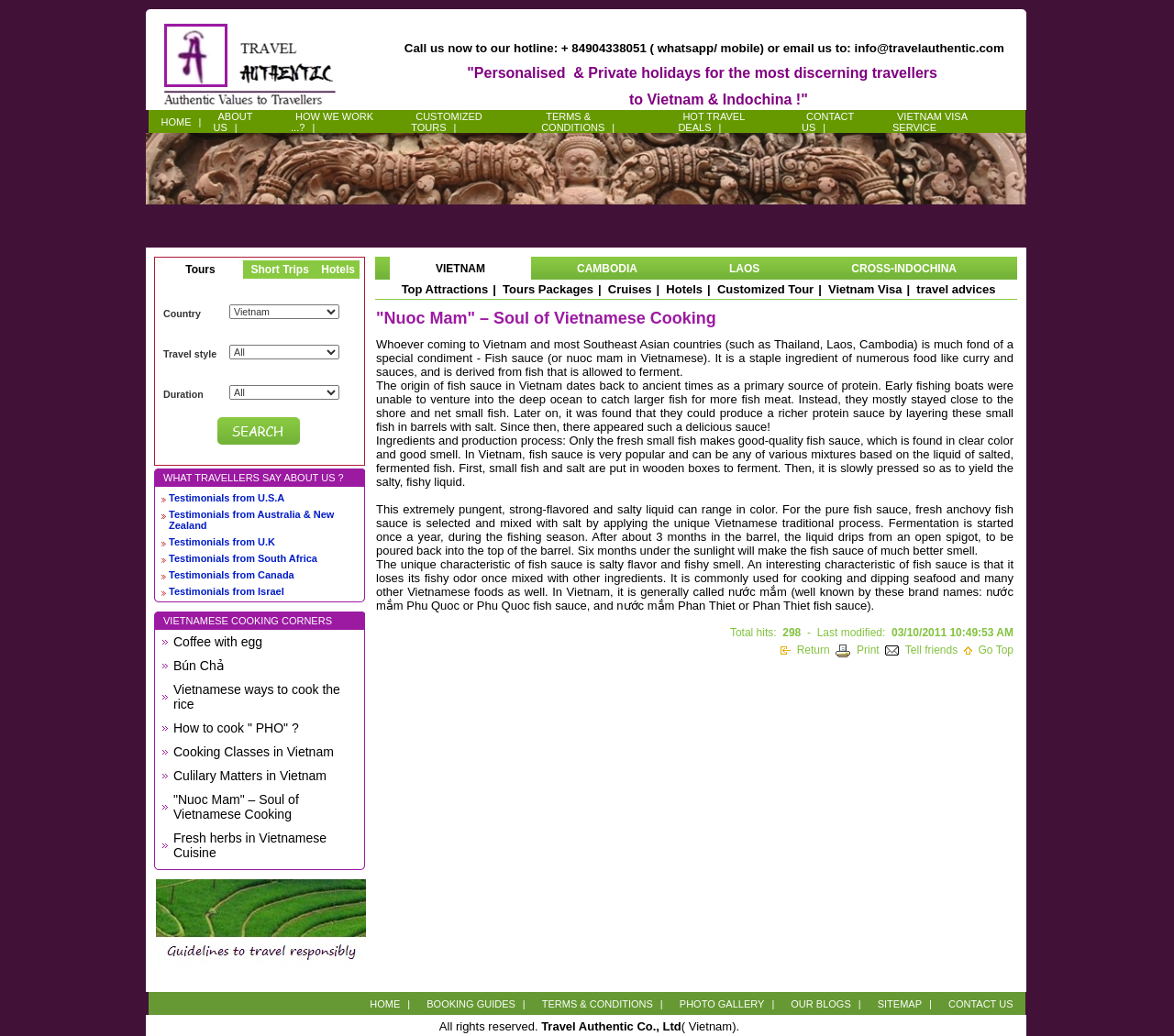Determine the bounding box coordinates for the area you should click to complete the following instruction: "Call the hotline".

[0.124, 0.017, 0.874, 0.106]